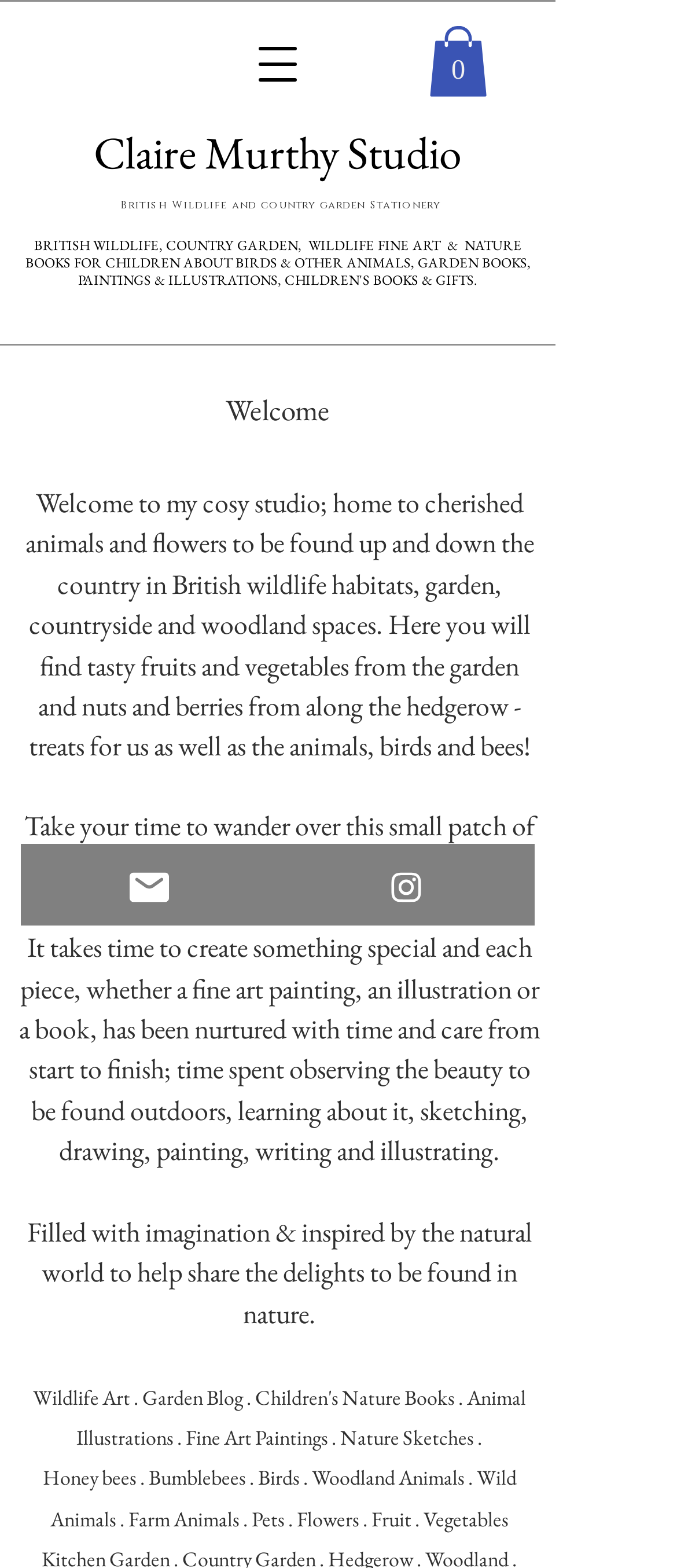Could you please study the image and provide a detailed answer to the question:
What types of animals are featured on this website?

The webpage lists 'Honey bees. Bumblebees. Birds. Woodland Animals. Wild Animals. Farm Animals. Pets' as some of the themes or subjects featured on the website, indicating that these types of animals are prominently featured.